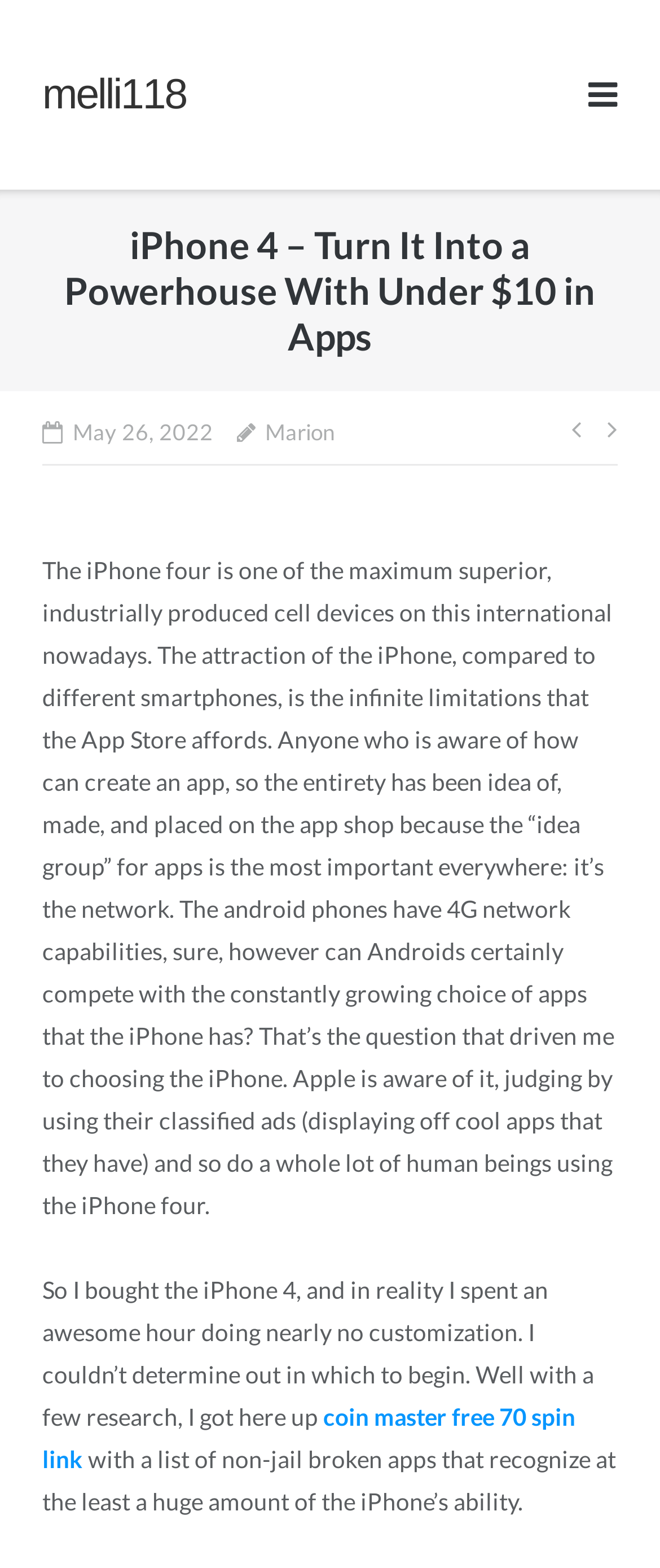What is the author of the post?
Based on the image, give a concise answer in the form of a single word or short phrase.

Marion